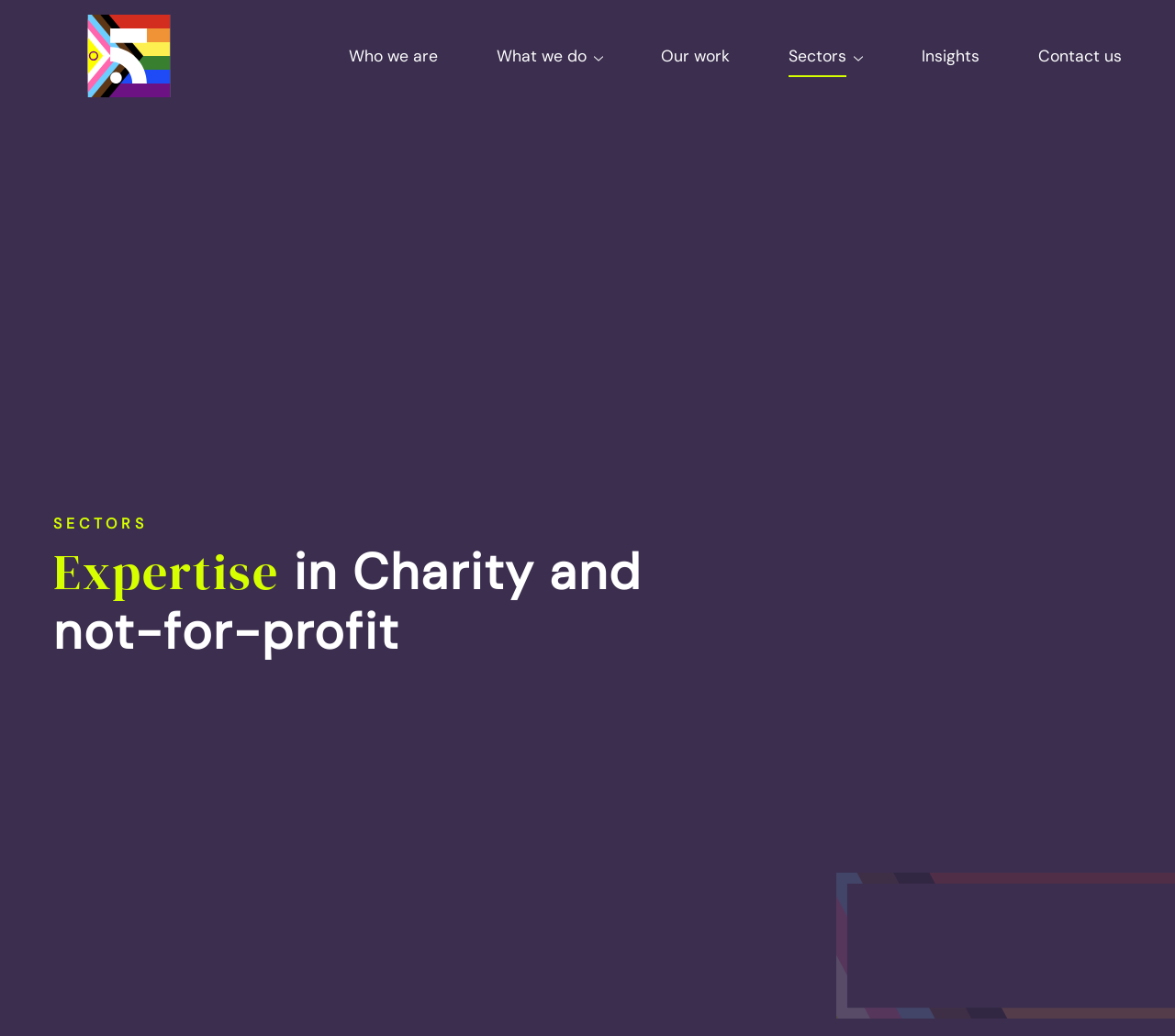Determine the bounding box coordinates of the clickable region to carry out the instruction: "Explore our work".

[0.563, 0.044, 0.621, 0.064]